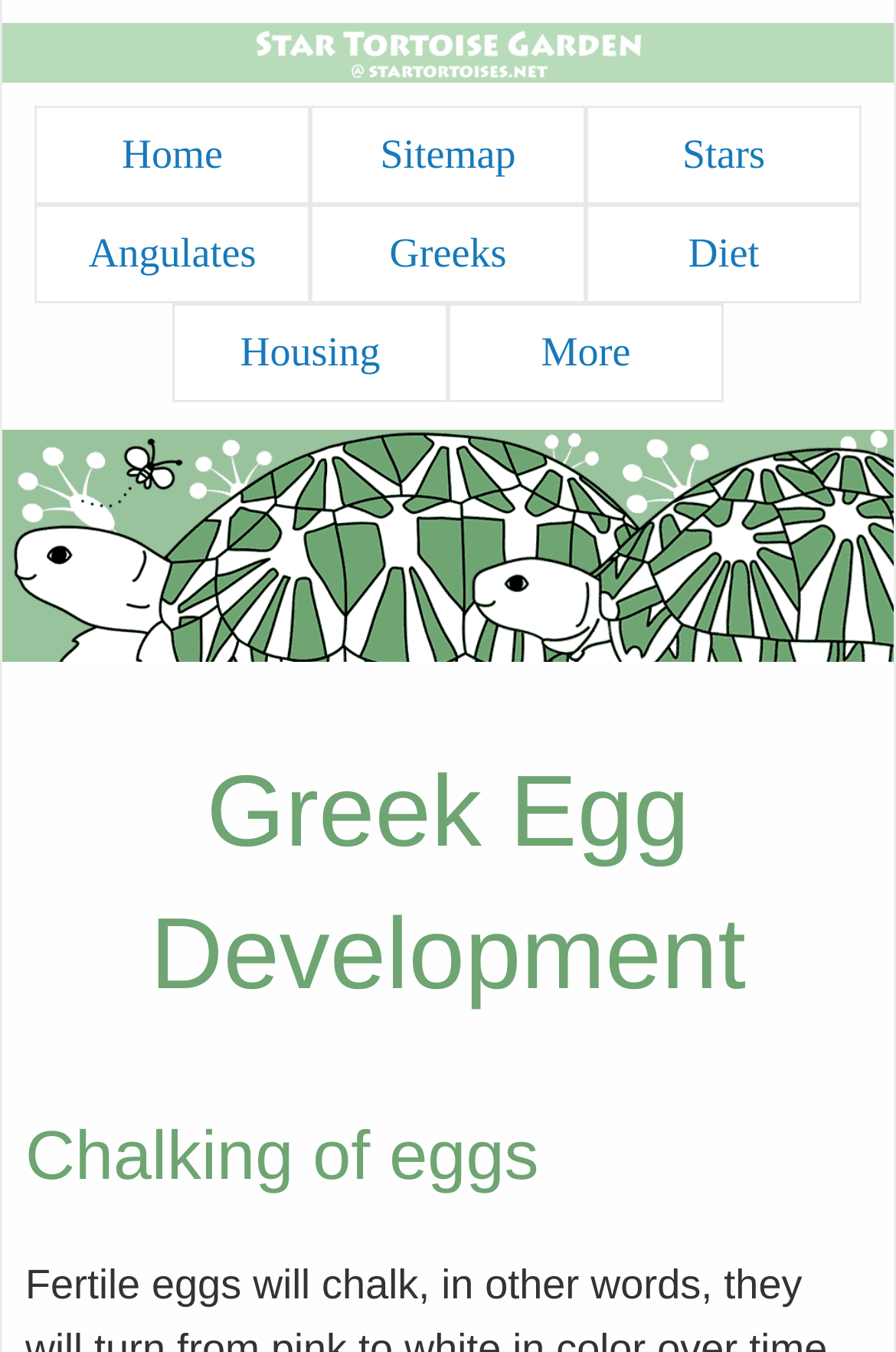Provide a single word or phrase to answer the given question: 
How many navigation links are at the top of the webpage?

3